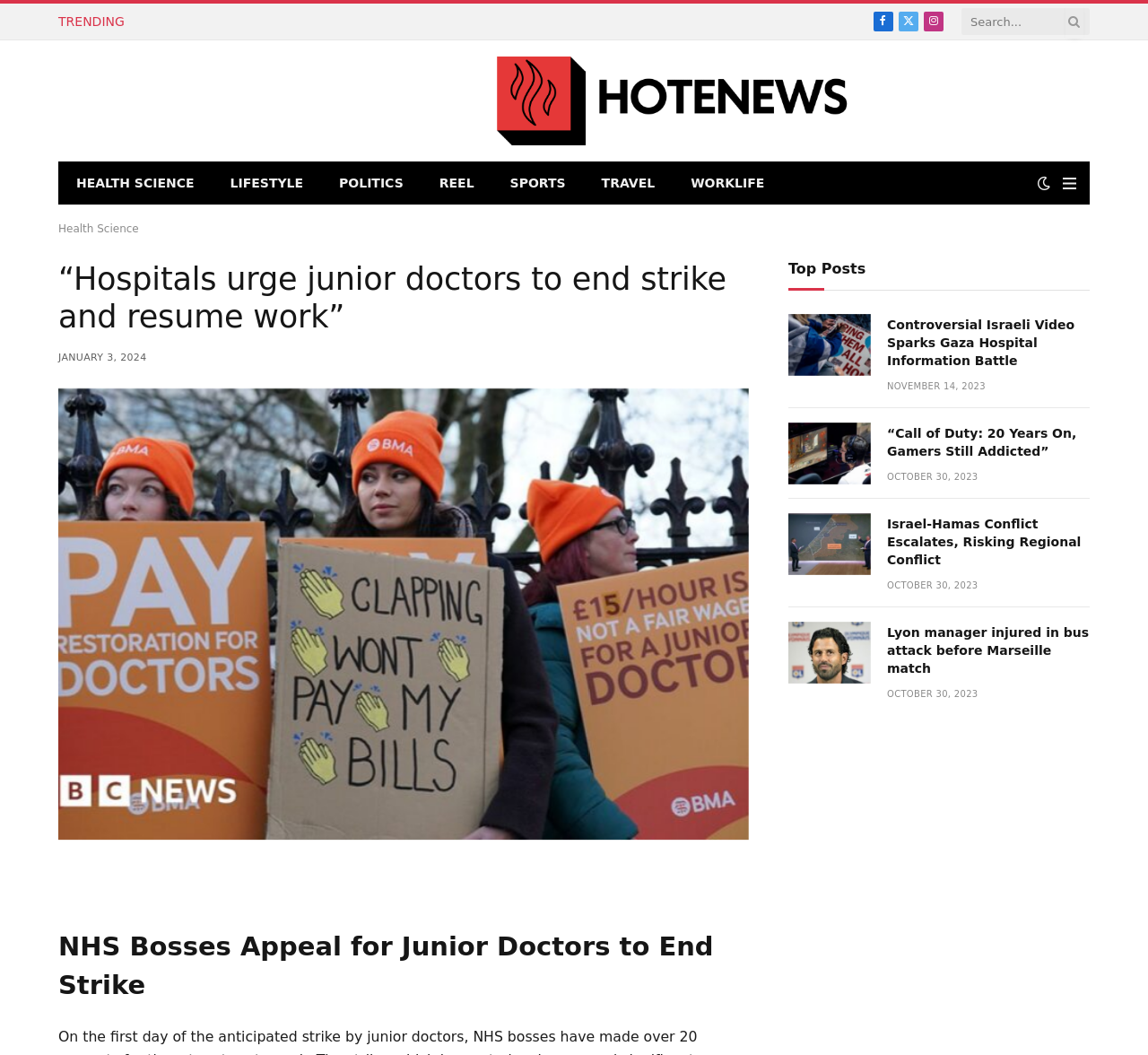Carefully observe the image and respond to the question with a detailed answer:
What is the date of the second article?

I found the date of the second article by looking at the time element below the second article heading. The date is 'OCTOBER 30, 2023'.